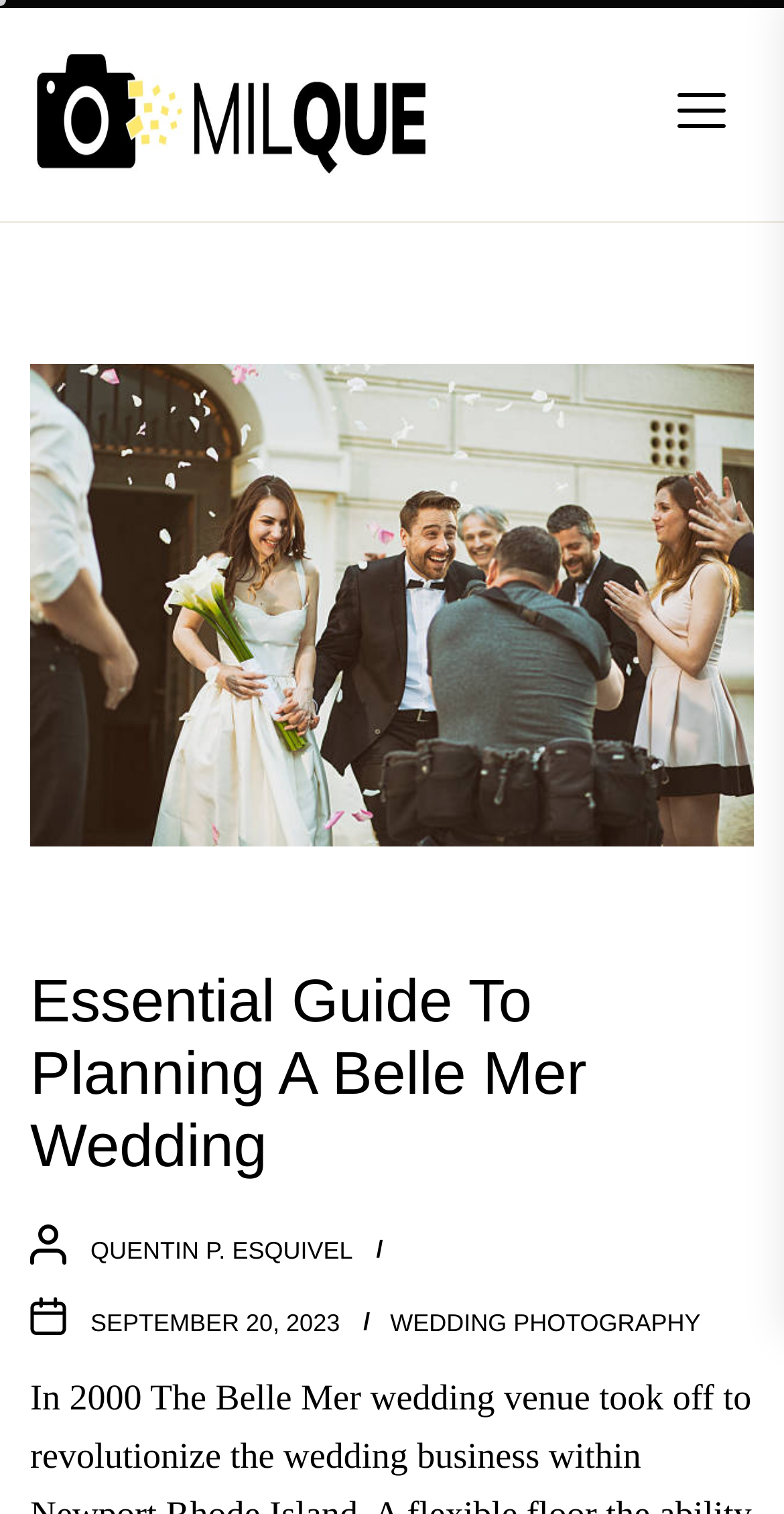What is the category of the article?
Look at the image and answer with only one word or phrase.

WEDDING PHOTOGRAPHY